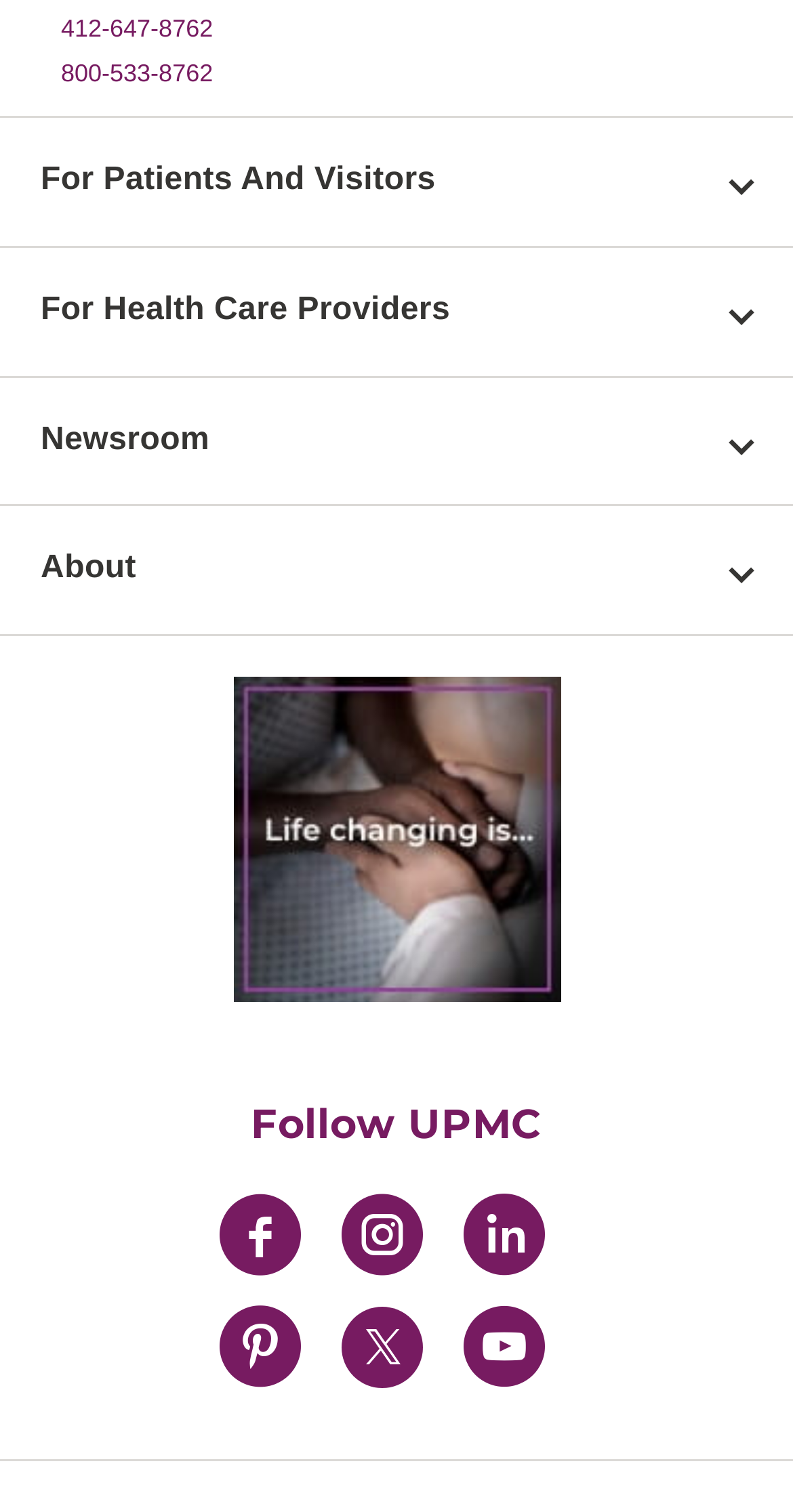Predict the bounding box for the UI component with the following description: "Nondiscrimination Policy".

[0.0, 0.891, 1.0, 0.924]